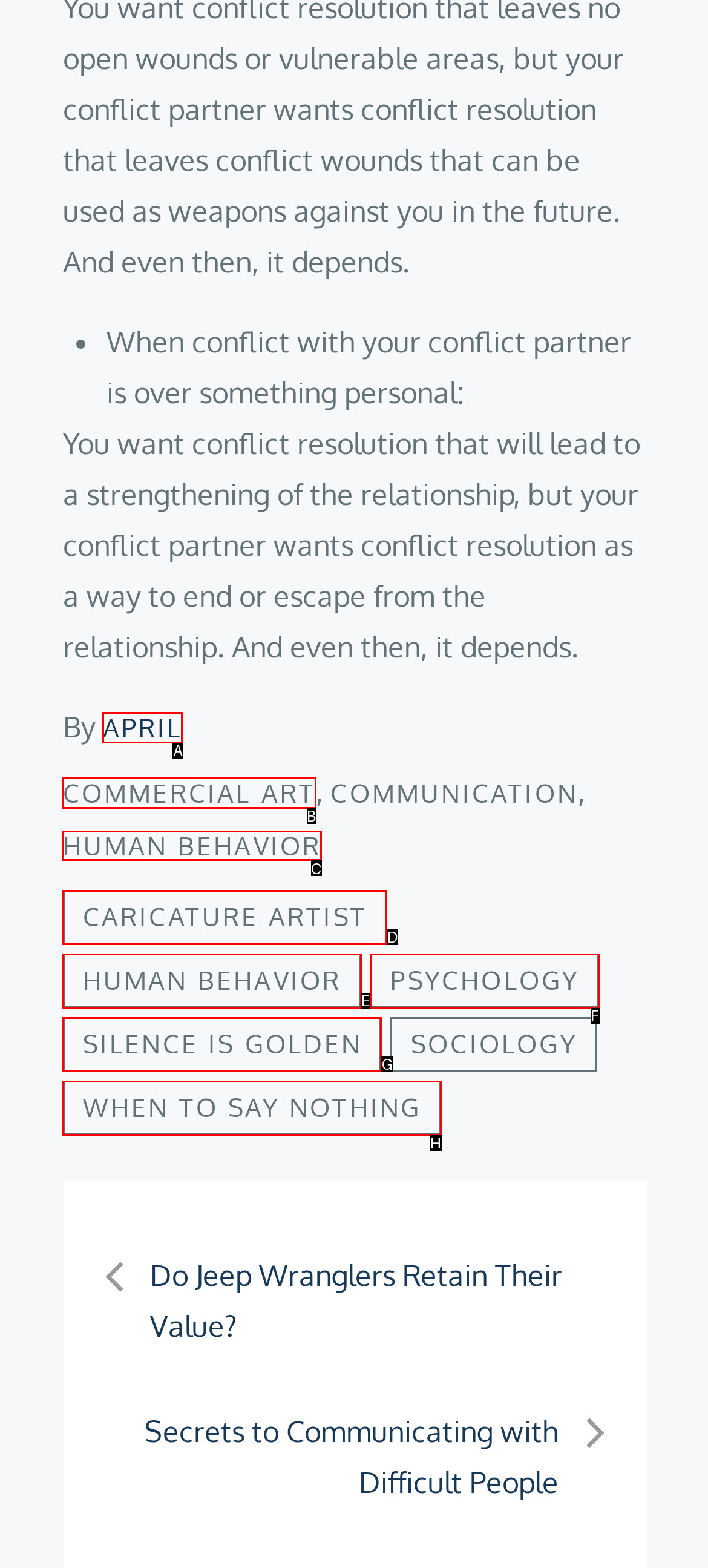Which choice should you pick to execute the task: Learn about HUMAN BEHAVIOR
Respond with the letter associated with the correct option only.

C